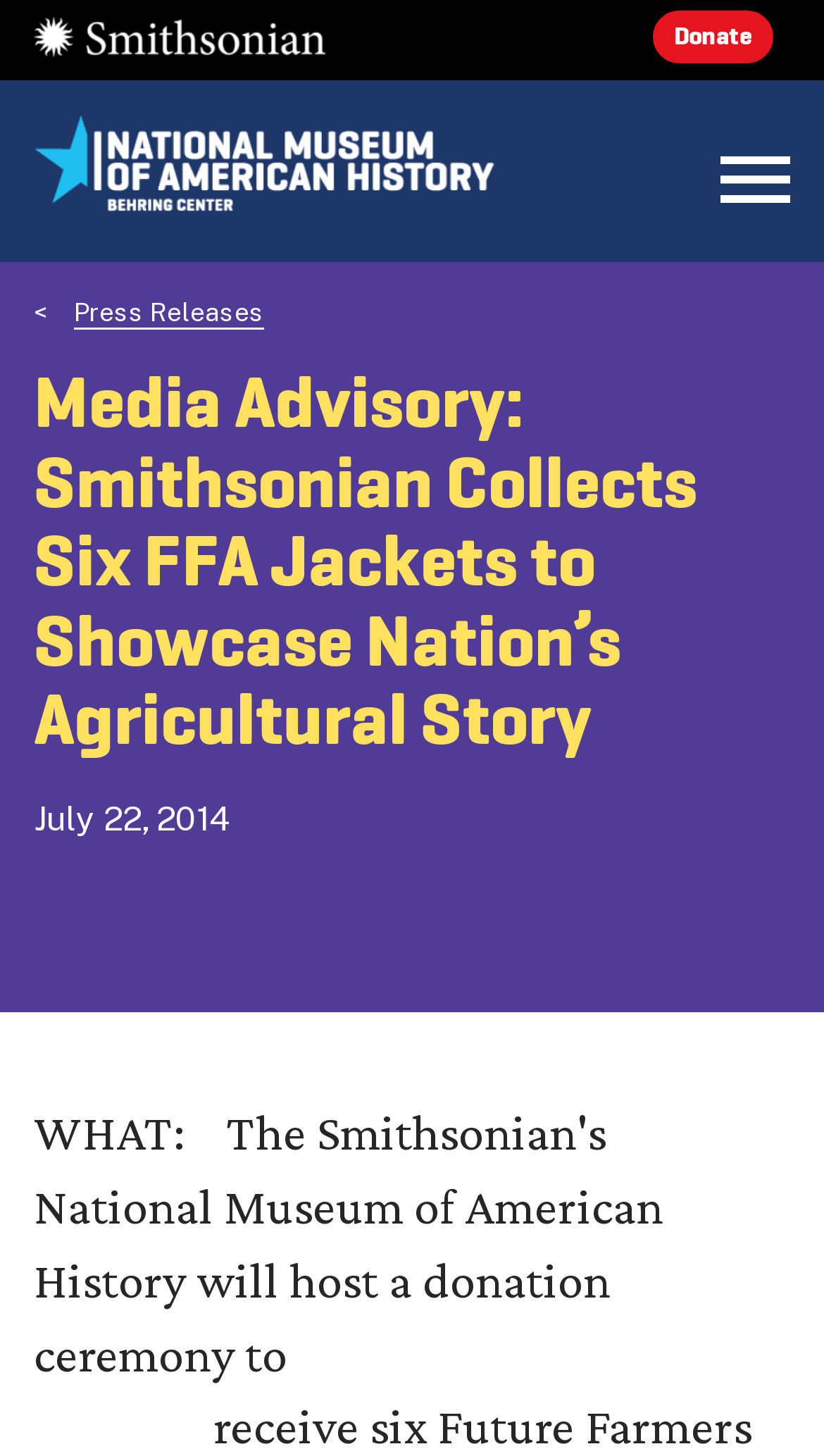Calculate the bounding box coordinates for the UI element based on the following description: "Smithsonian(Open in a new tab)". Ensure the coordinates are four float numbers between 0 and 1, i.e., [left, top, right, bottom].

[0.041, 0.012, 0.395, 0.04]